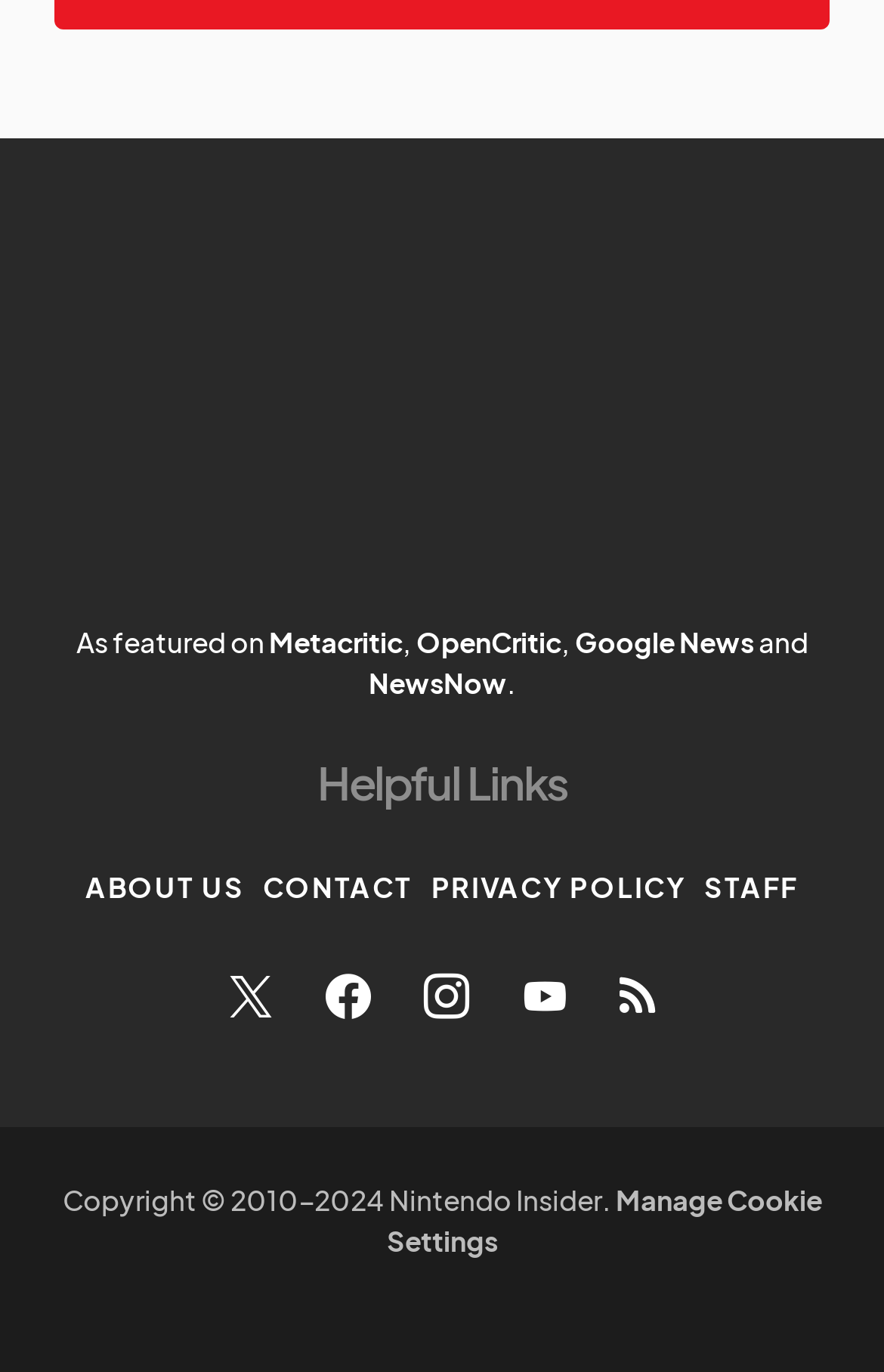Please identify the bounding box coordinates of the element's region that needs to be clicked to fulfill the following instruction: "visit Nintendo Insider". The bounding box coordinates should consist of four float numbers between 0 and 1, i.e., [left, top, right, bottom].

[0.115, 0.18, 0.885, 0.428]